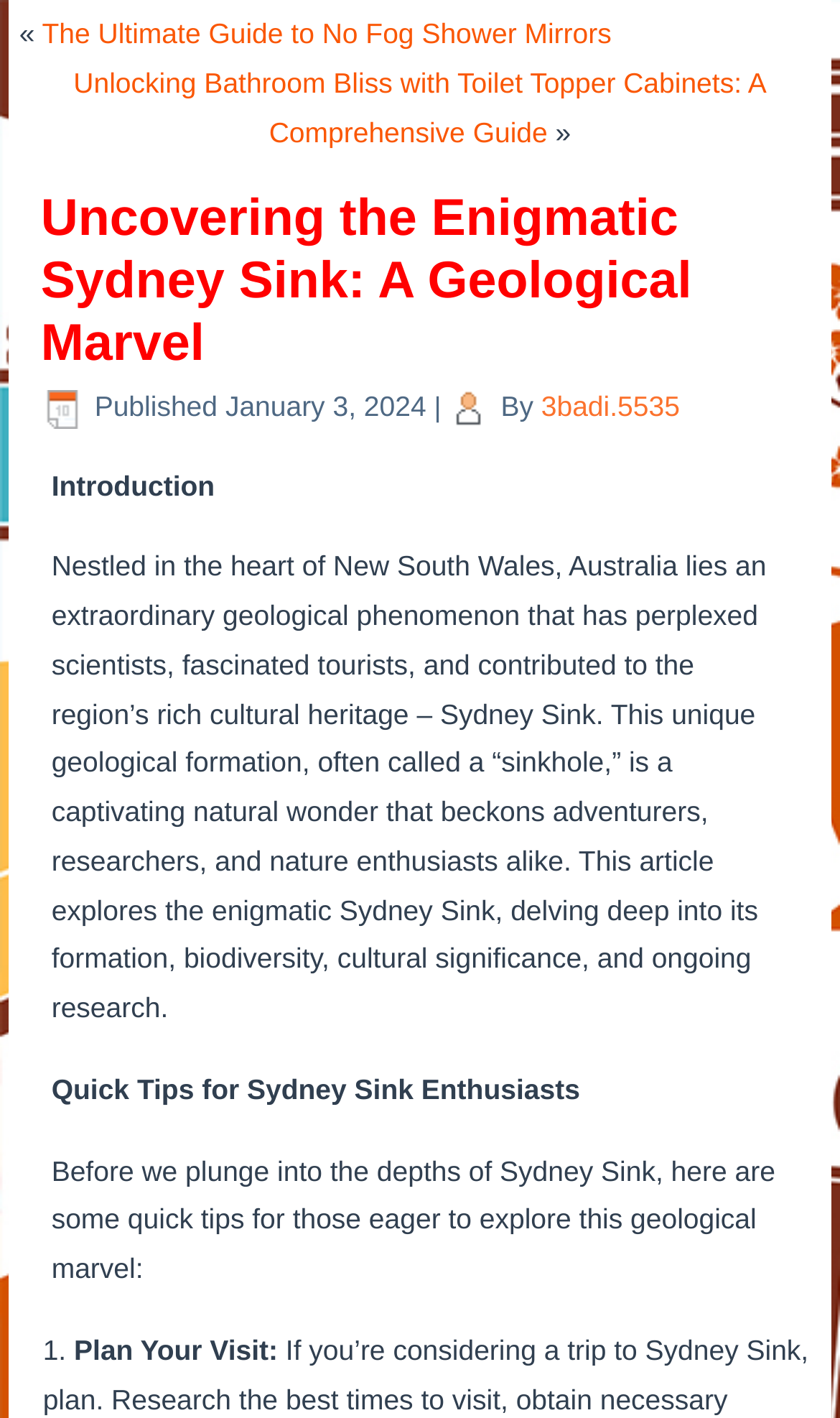Using the image as a reference, answer the following question in as much detail as possible:
What is the publication date of the article?

The publication date of the article can be found in the section below the main heading, where it says 'Published' followed by the time '2:05 pm' and then the date 'January 3, 2024'.